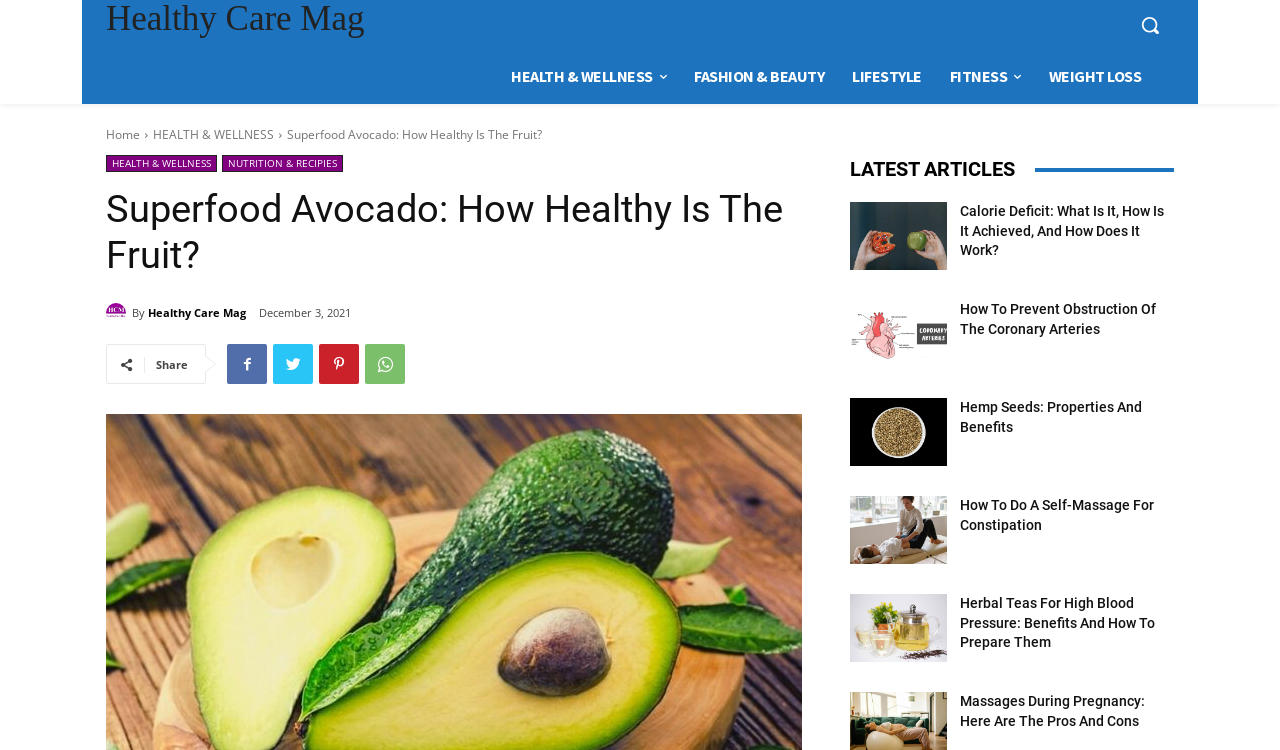Please pinpoint the bounding box coordinates for the region I should click to adhere to this instruction: "Visit Lisbonne".

None